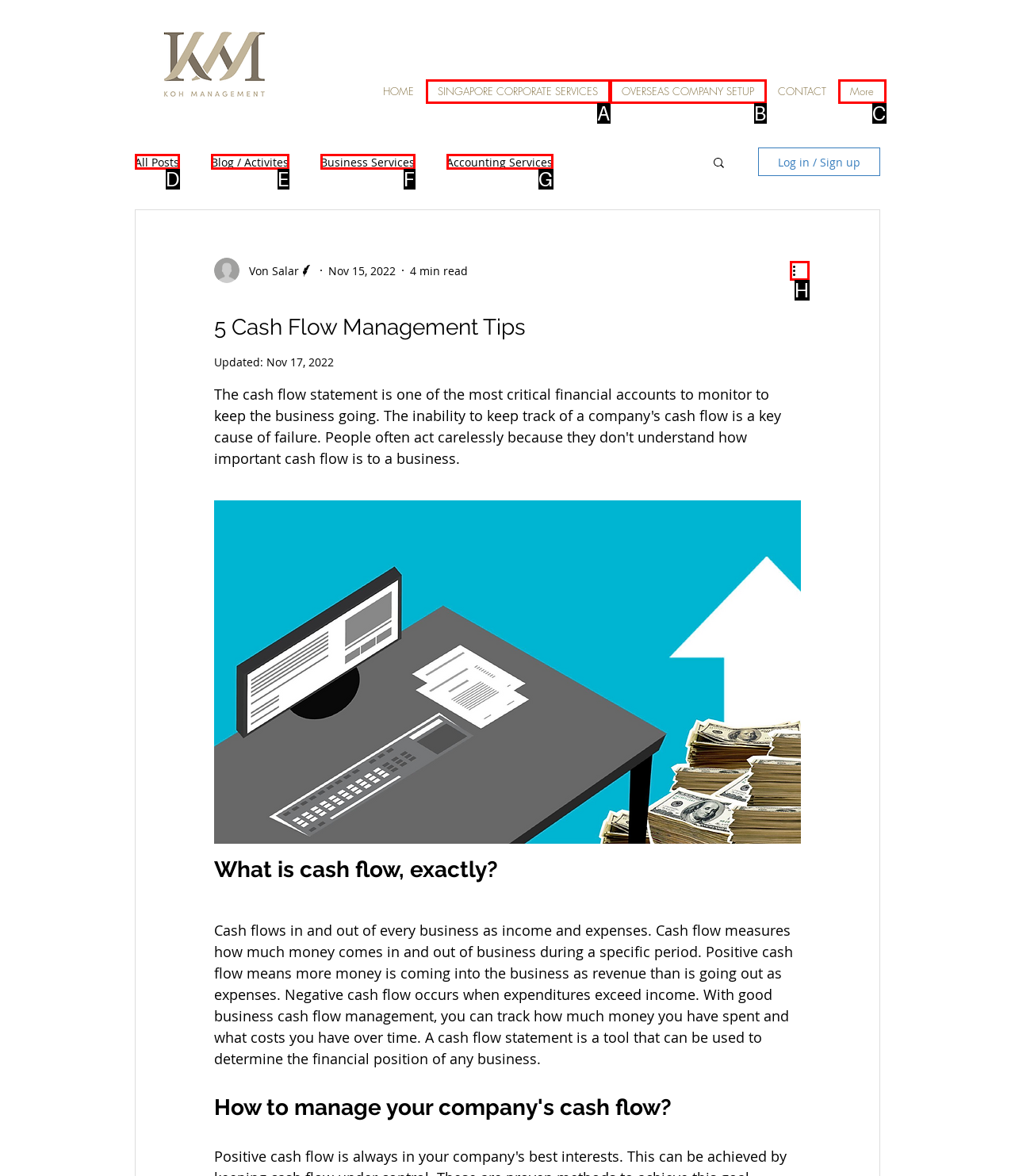Based on the element description: OVERSEAS COMPANY SETUP, choose the HTML element that matches best. Provide the letter of your selected option.

B